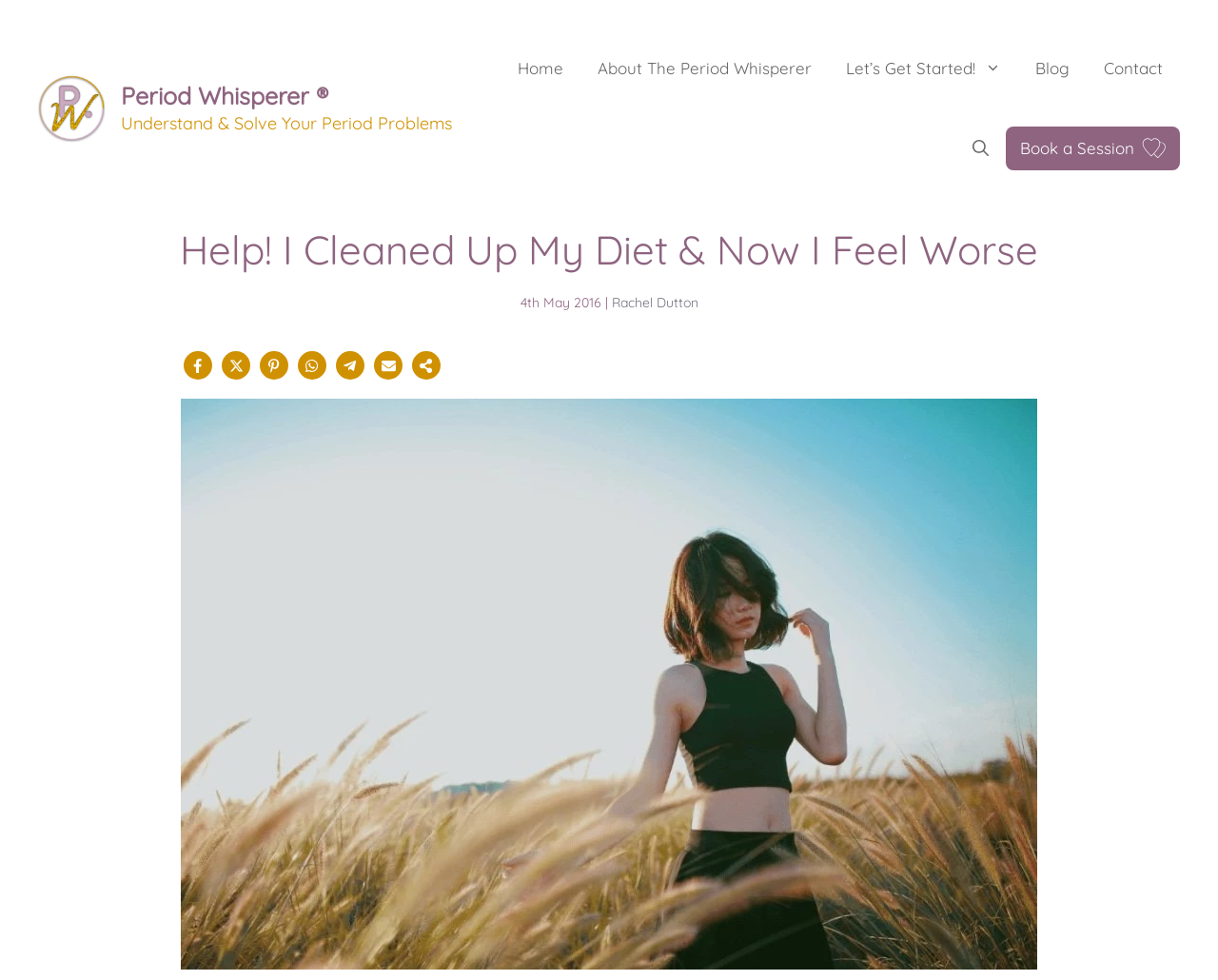How many social media sharing options are available?
Provide a detailed answer to the question using information from the image.

Below the article, there are social media sharing options available, including Facebook, X, Pinterest, WhatsApp, Telegram, Email, and Share, which can be counted as 7 options.